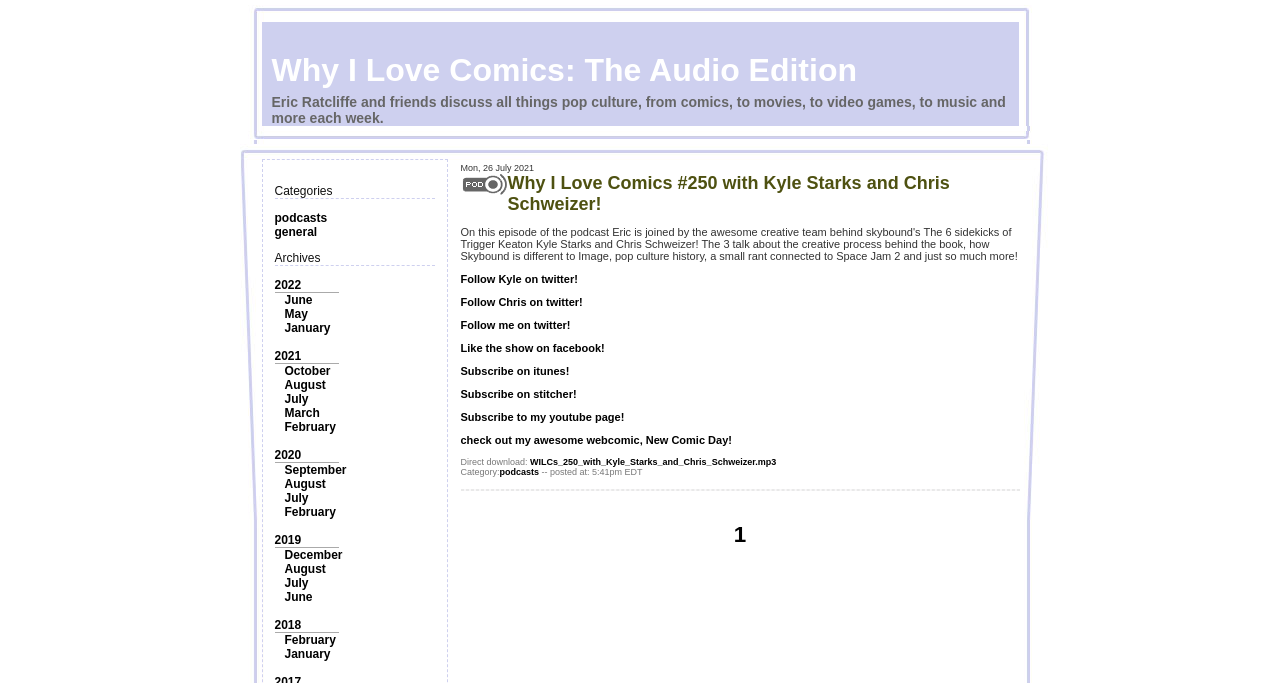How many links are available in the latest podcast episode?
Please answer the question with as much detail and depth as you can.

In the latest podcast episode, I counted 11 links: 1 for the episode title, 4 for social media profiles, 4 for subscription options, 1 for a webcomic, and 1 for a direct download.